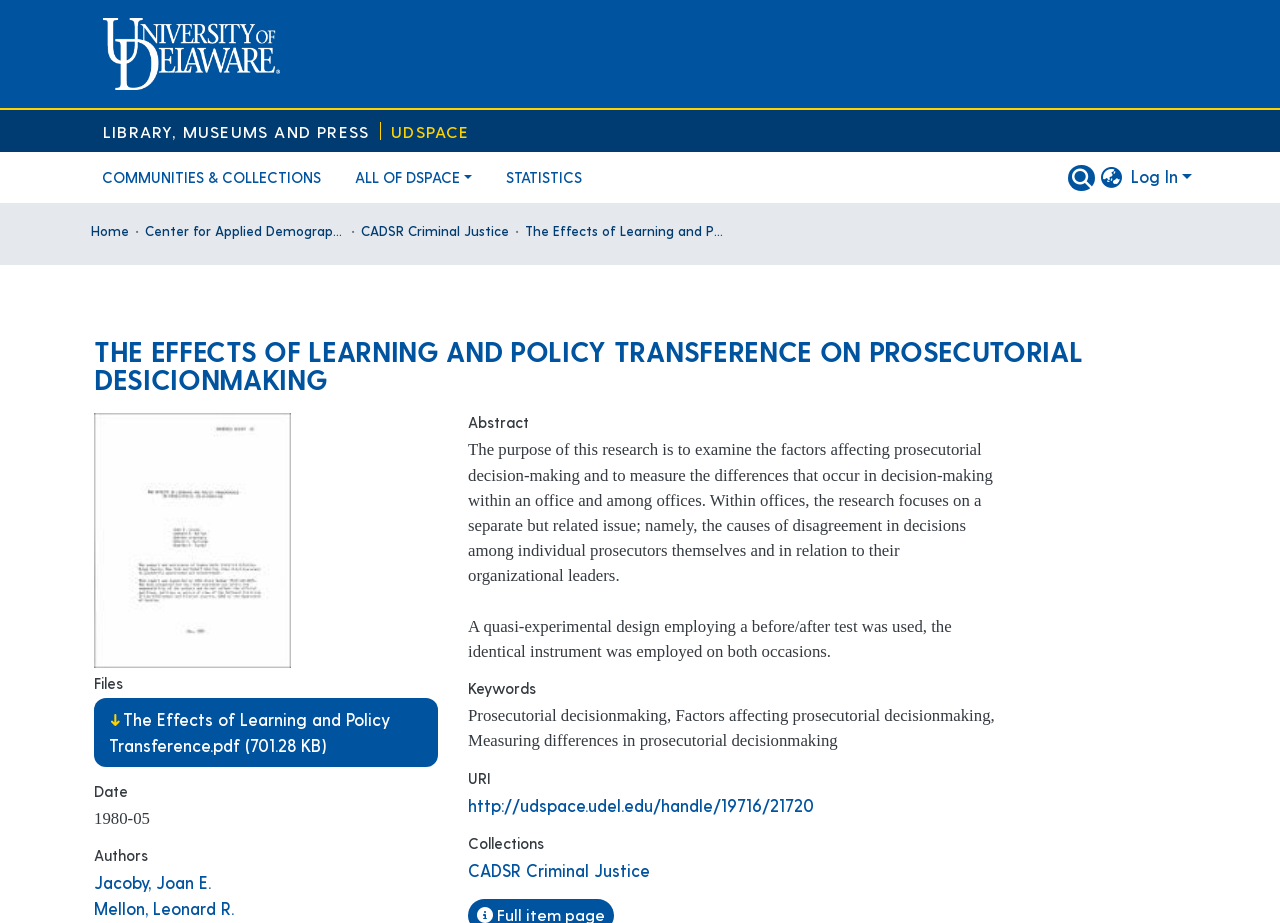Please provide a brief answer to the question using only one word or phrase: 
What is the purpose of the research?

Examine factors affecting prosecutorial decision-making